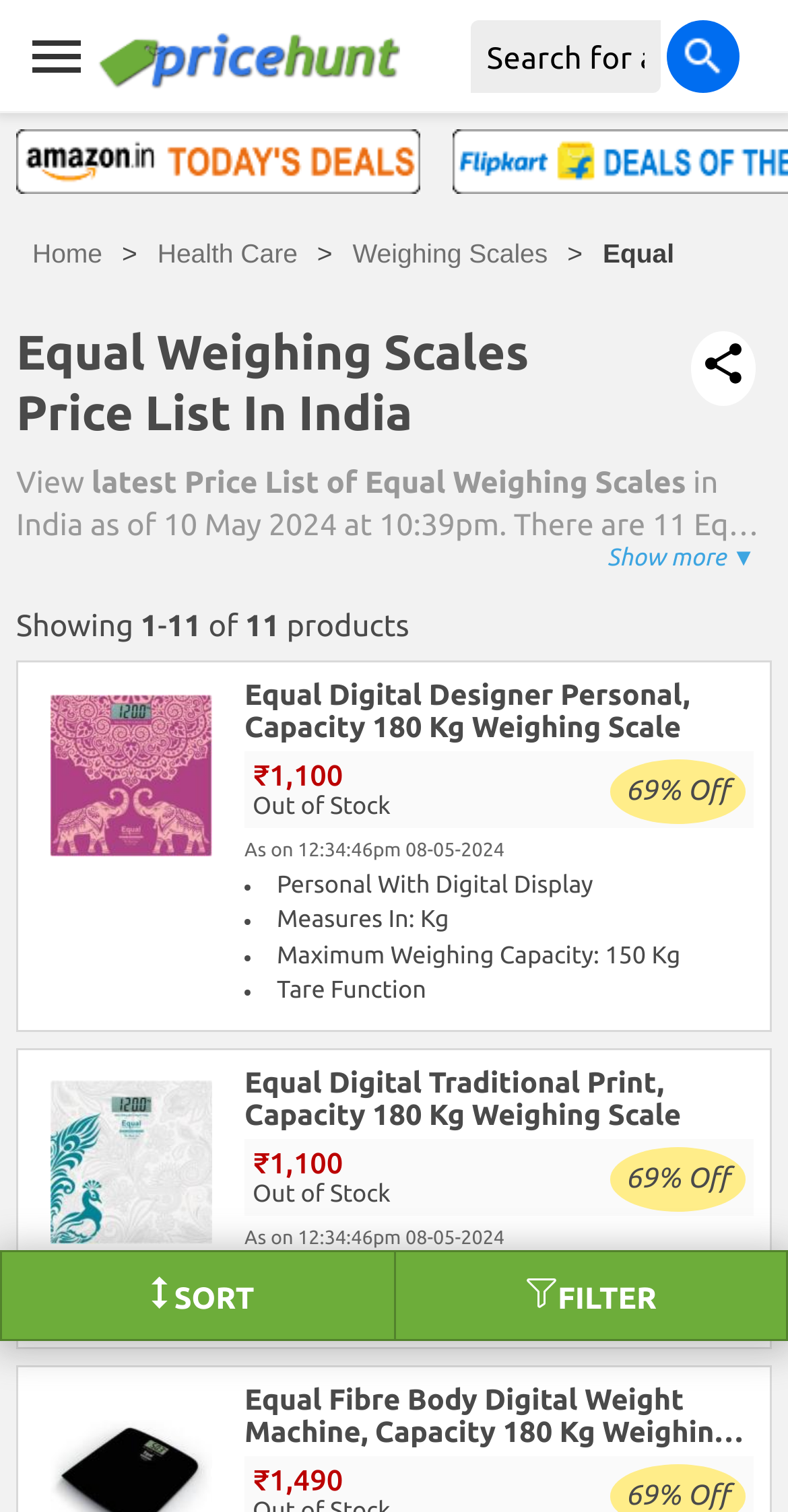Please provide the bounding box coordinates for the UI element as described: "alt="Amazon Today's Deals"". The coordinates must be four floats between 0 and 1, represented as [left, top, right, bottom].

[0.021, 0.085, 0.533, 0.128]